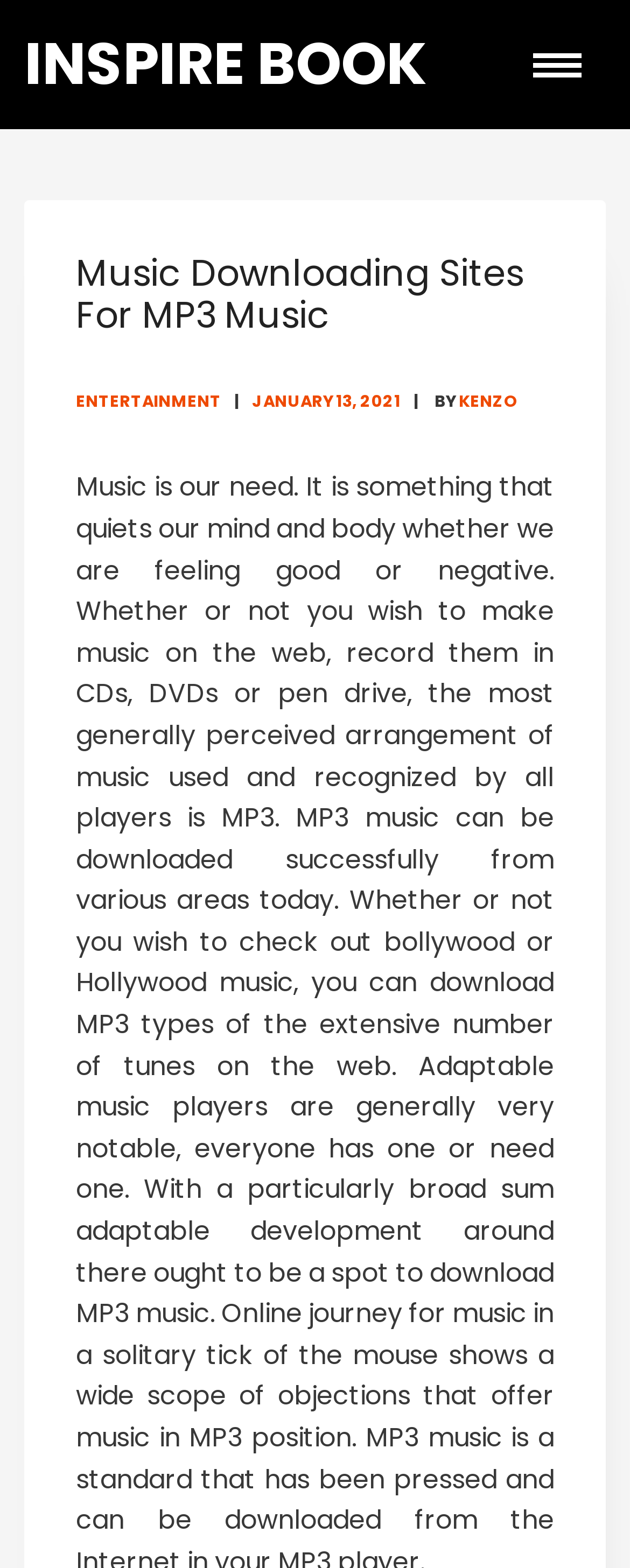Please find the bounding box for the UI component described as follows: "January 13, 2021January 18, 2021".

[0.4, 0.248, 0.636, 0.264]